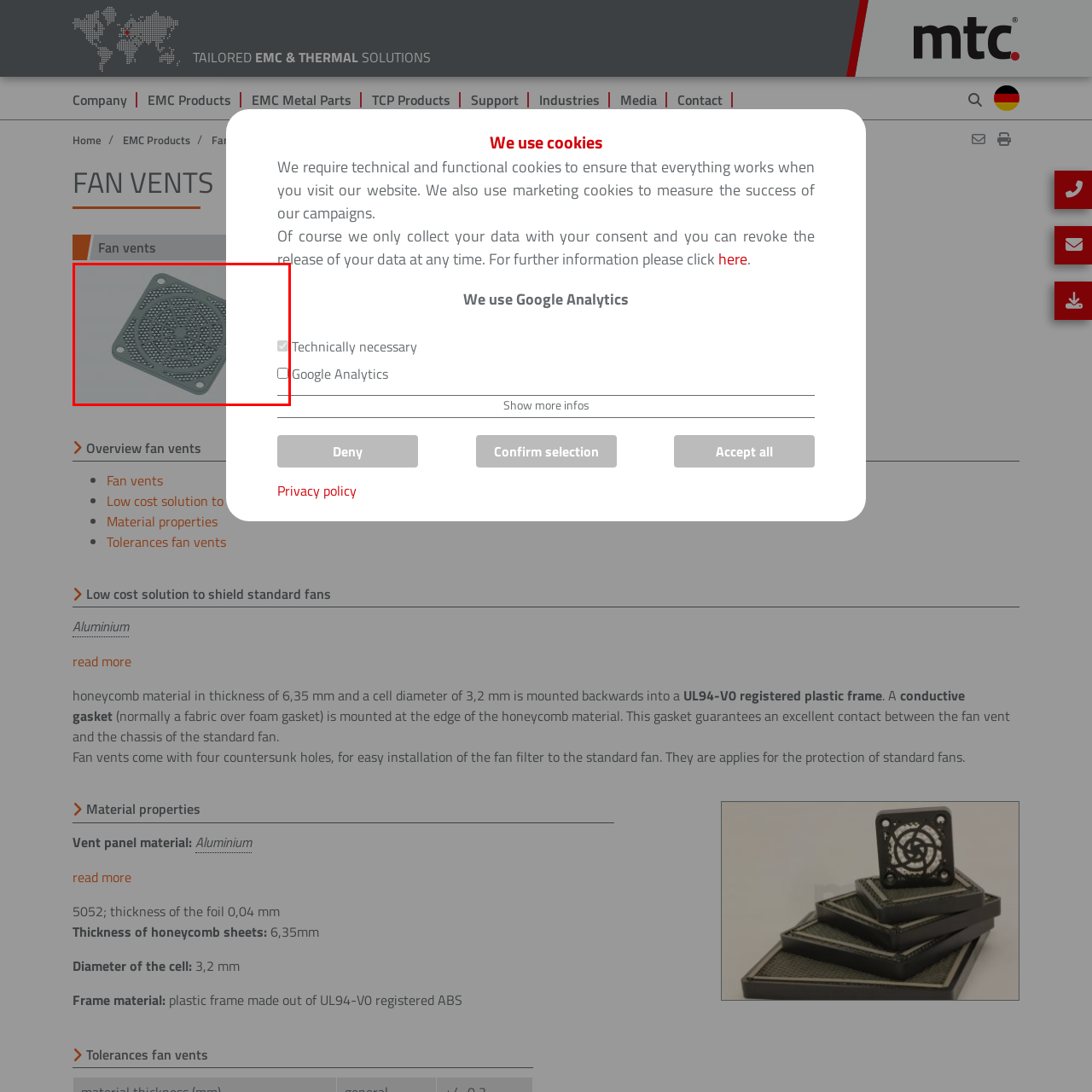Give a detailed account of the scene depicted within the red boundary.

The image features a fan vent, designed with a honeycomb structure and mounted within a square frame, showcasing its unique pattern of holes. The vent is constructed from aluminum, specifically 5052, and is highlighted as a low-cost solution for shielding standard fans. It is designed for easy installation, featuring four countersunk holes for mounting the fan filter securely onto the chassis of standard fans. This component is crucial for protecting fans, ensuring optimal airflow while minimizing contaminants. The image emphasizes the practical and functional aspects of the fan vent.